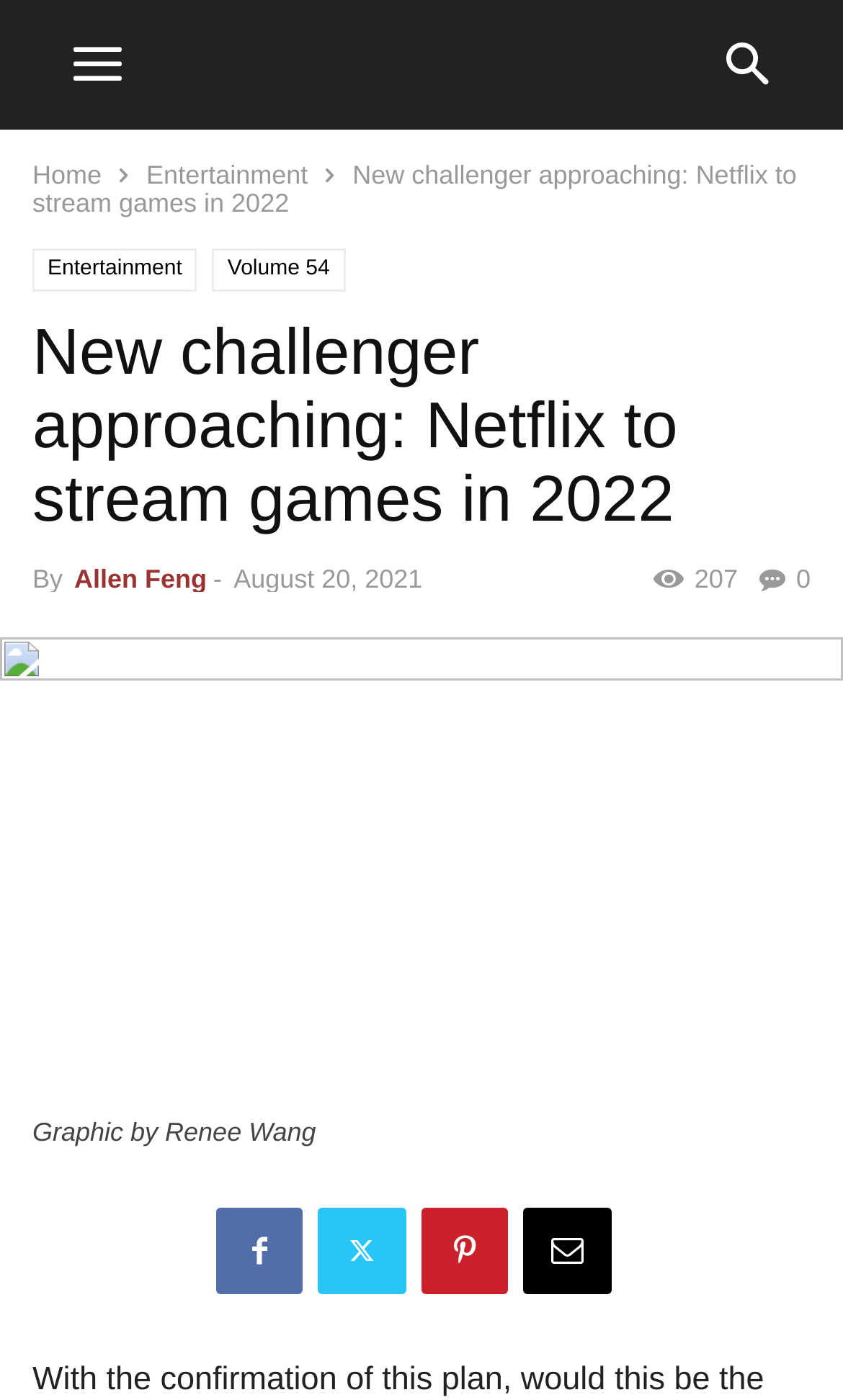Please identify the bounding box coordinates of the clickable area that will allow you to execute the instruction: "view entertainment news".

[0.174, 0.114, 0.365, 0.136]